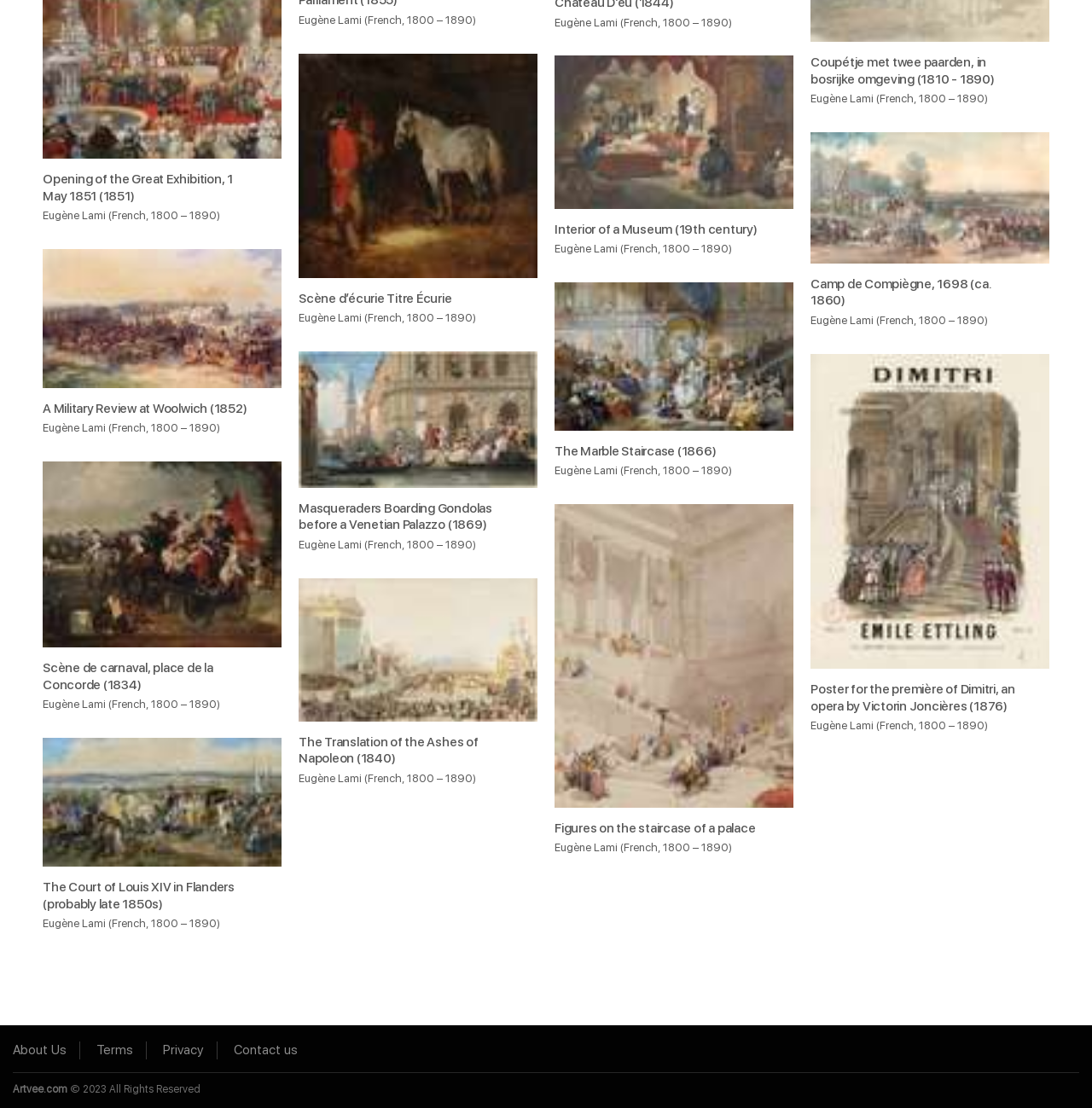Who is the artist of the artworks on this webpage? Analyze the screenshot and reply with just one word or a short phrase.

Eugène Lami